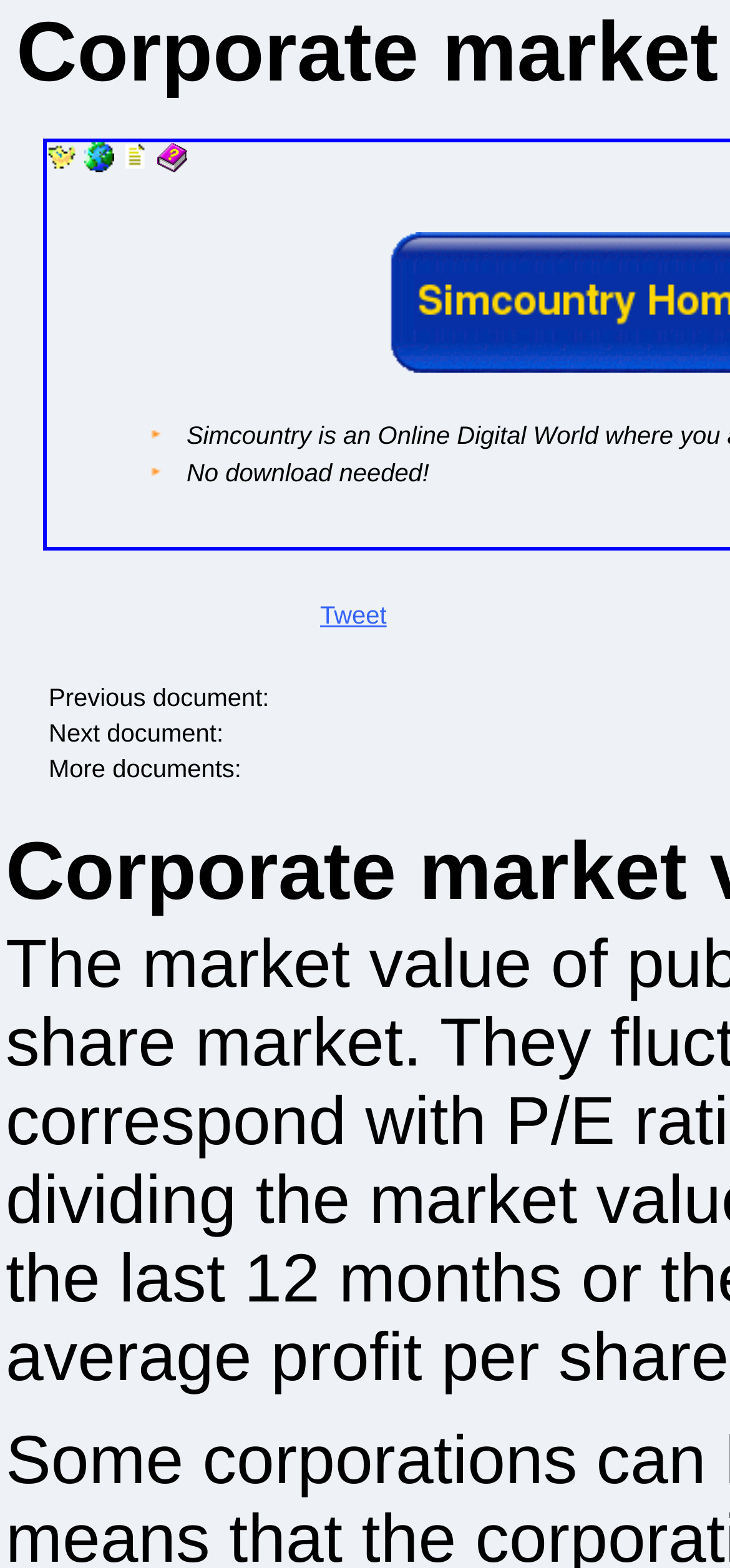Please determine the bounding box coordinates for the element with the description: "Tweet".

[0.438, 0.383, 0.53, 0.401]